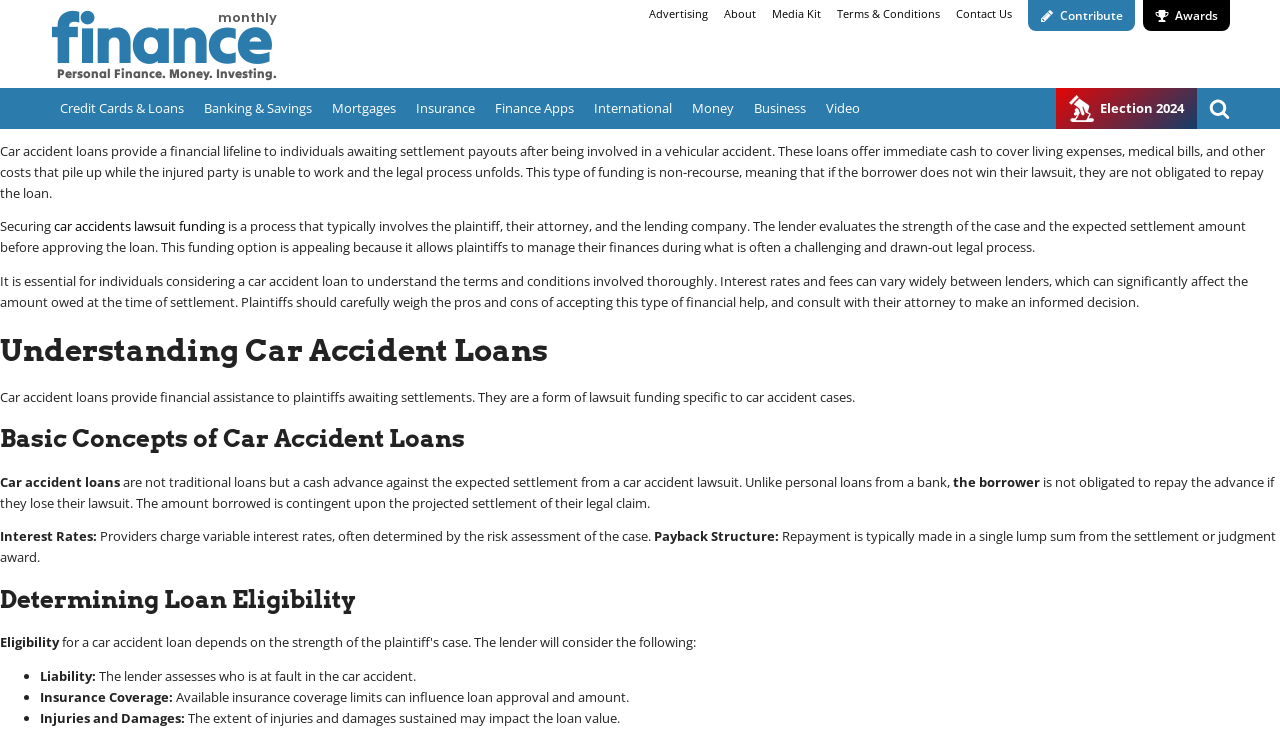Respond to the question with just a single word or phrase: 
What is the repayment structure of car accident loans?

Single lump sum